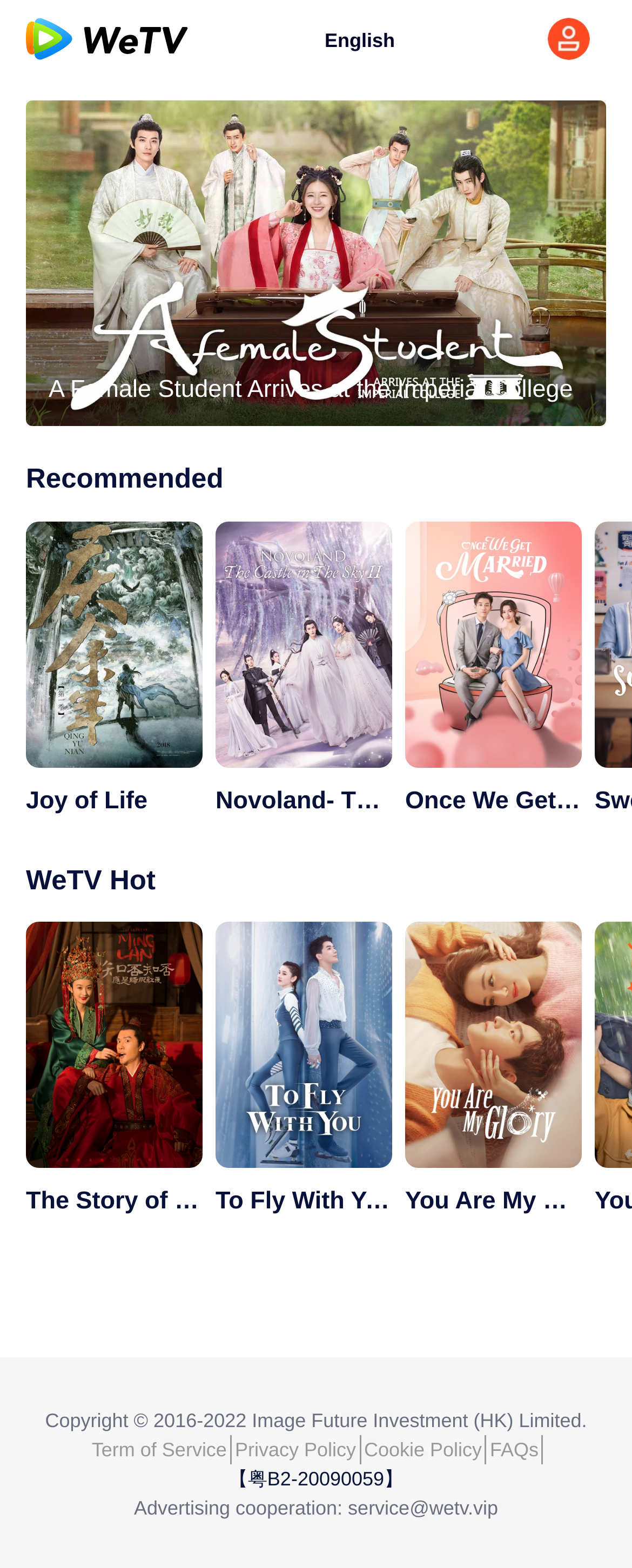Could you indicate the bounding box coordinates of the region to click in order to complete this instruction: "Click the 'FAQs' link".

[0.77, 0.916, 0.86, 0.934]